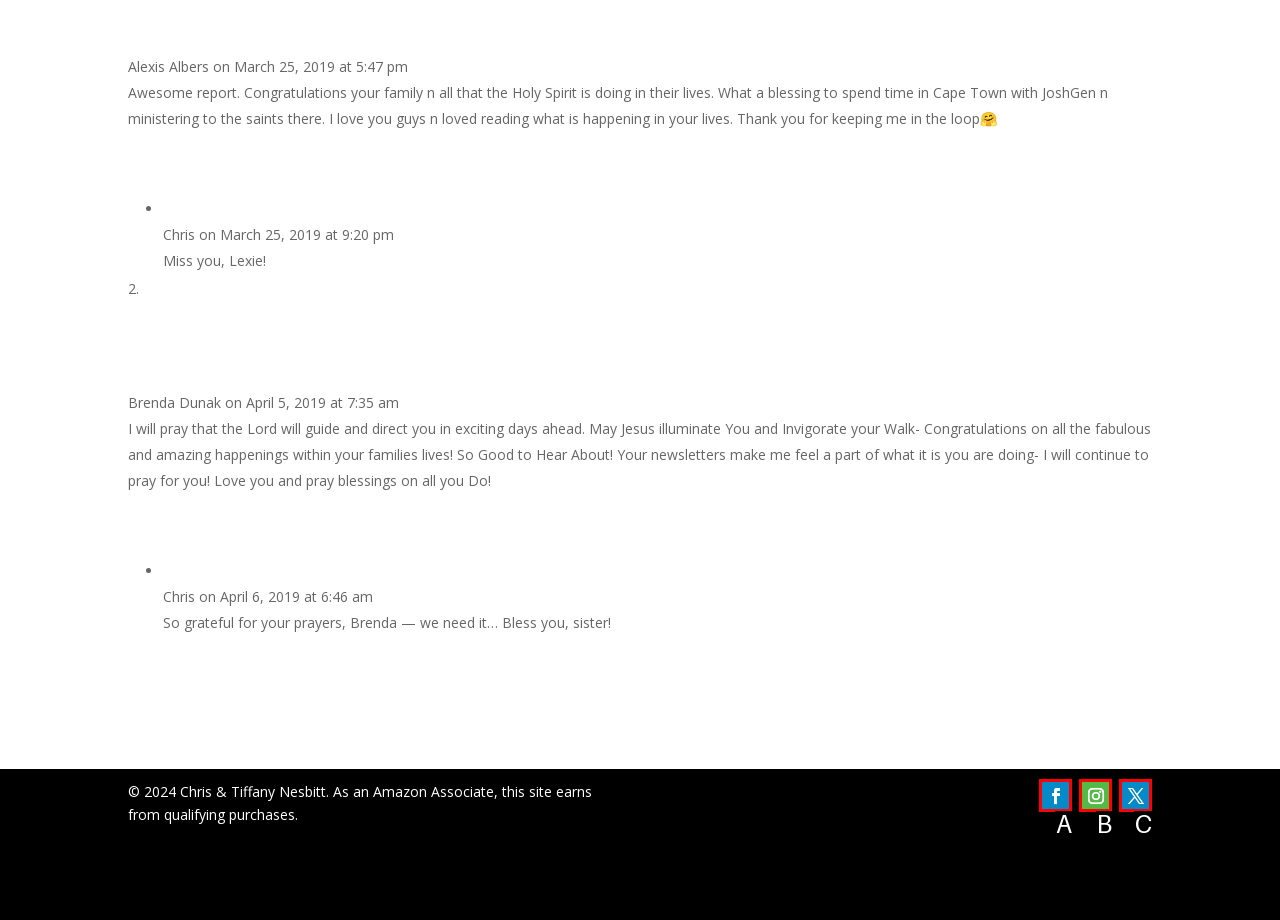Find the HTML element that matches the description: Follow. Answer using the letter of the best match from the available choices.

C